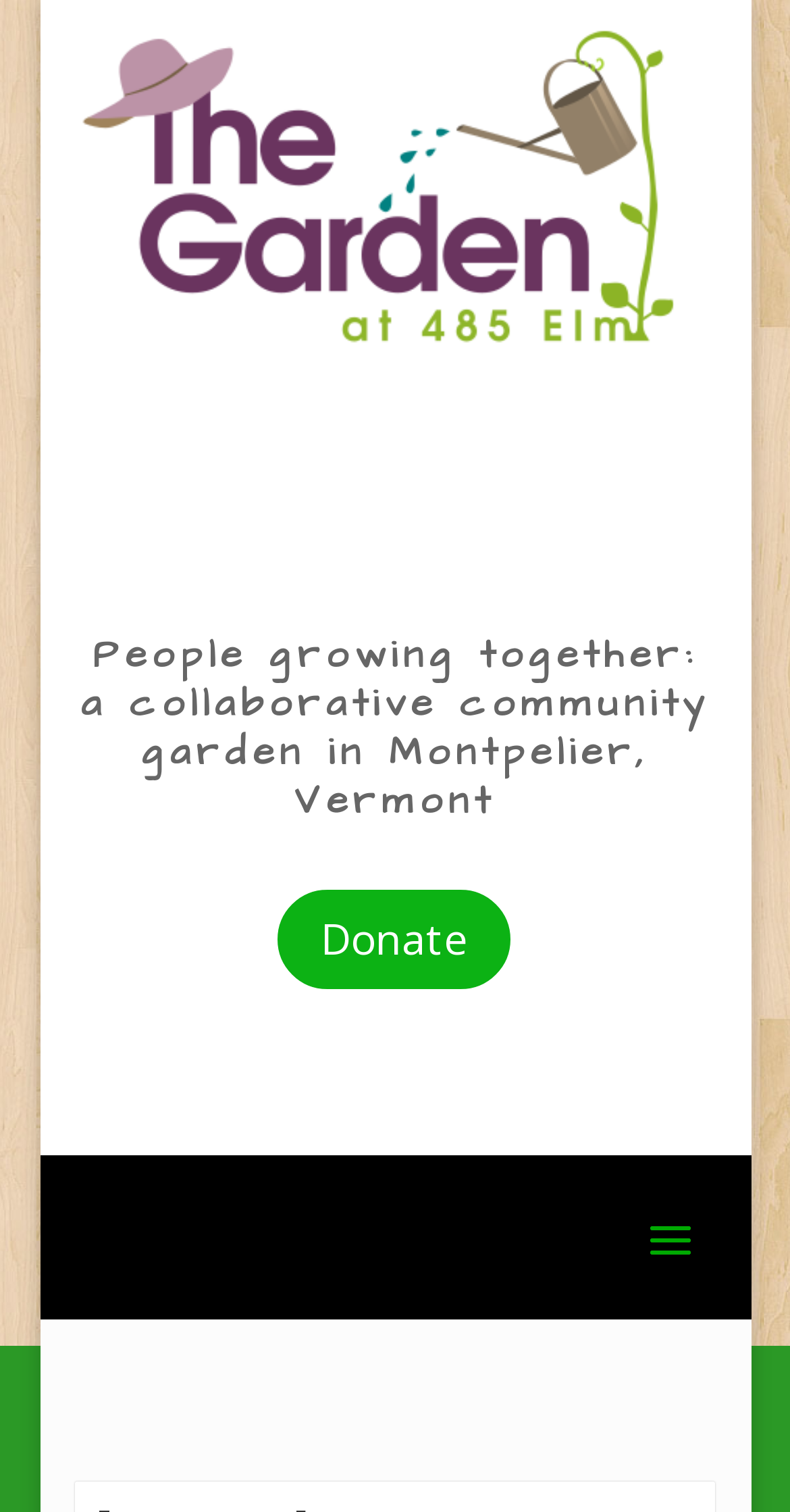Bounding box coordinates are given in the format (top-left x, top-left y, bottom-right x, bottom-right y). All values should be floating point numbers between 0 and 1. Provide the bounding box coordinate for the UI element described as: Donate

[0.347, 0.586, 0.653, 0.657]